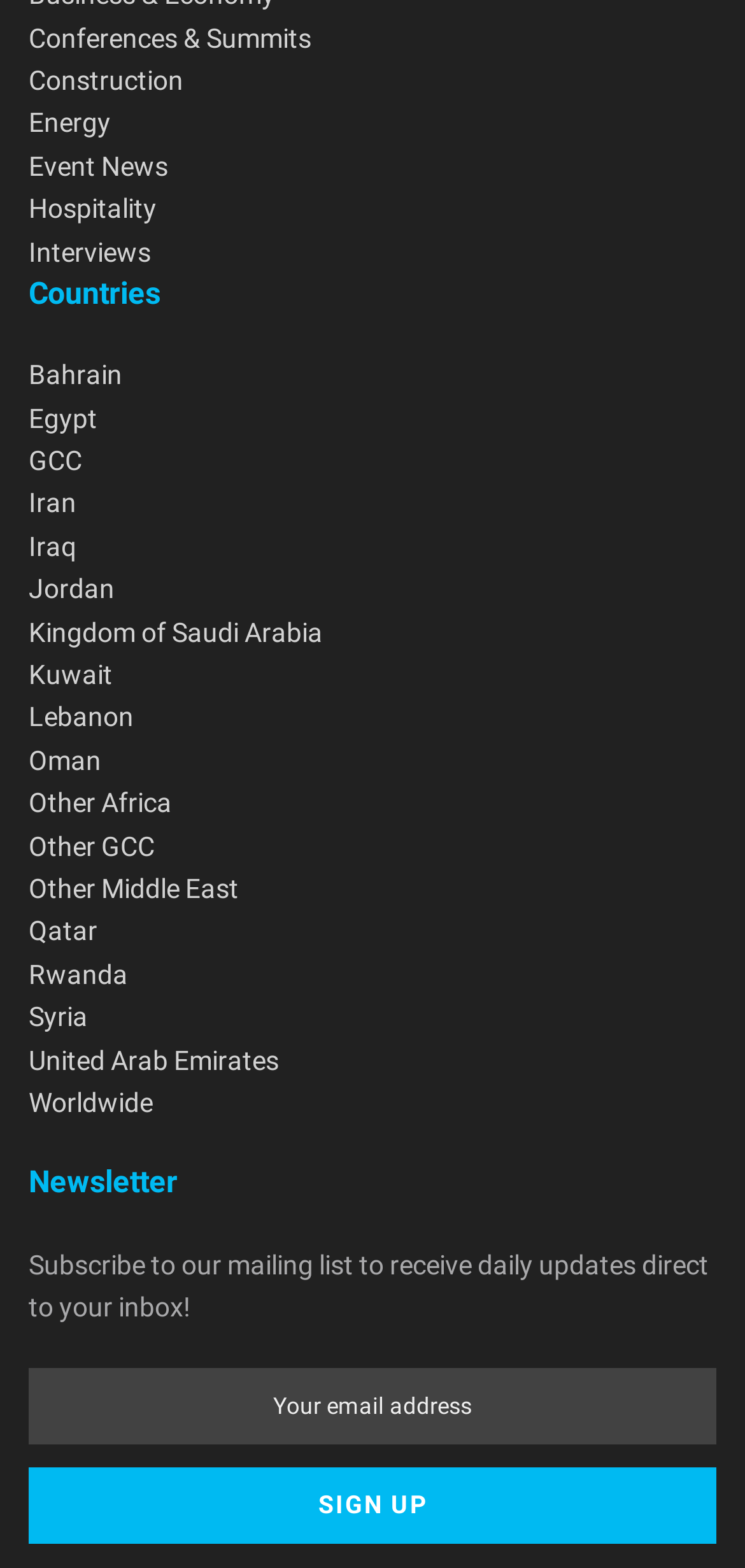Could you provide the bounding box coordinates for the portion of the screen to click to complete this instruction: "Click Conferences & Summits"?

[0.038, 0.014, 0.418, 0.034]